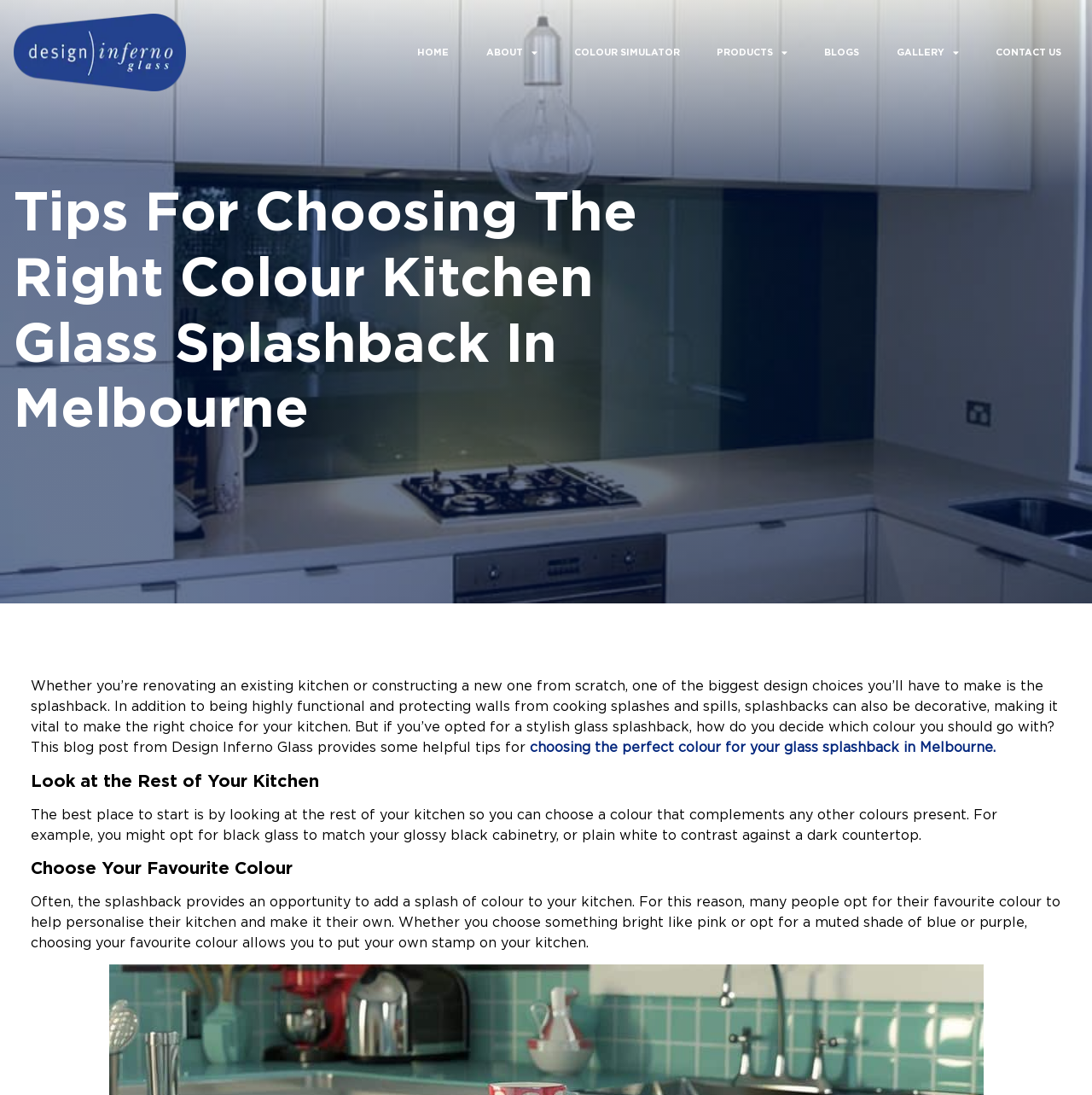Pinpoint the bounding box coordinates of the clickable element to carry out the following instruction: "simulate a colour."

[0.51, 0.036, 0.638, 0.059]